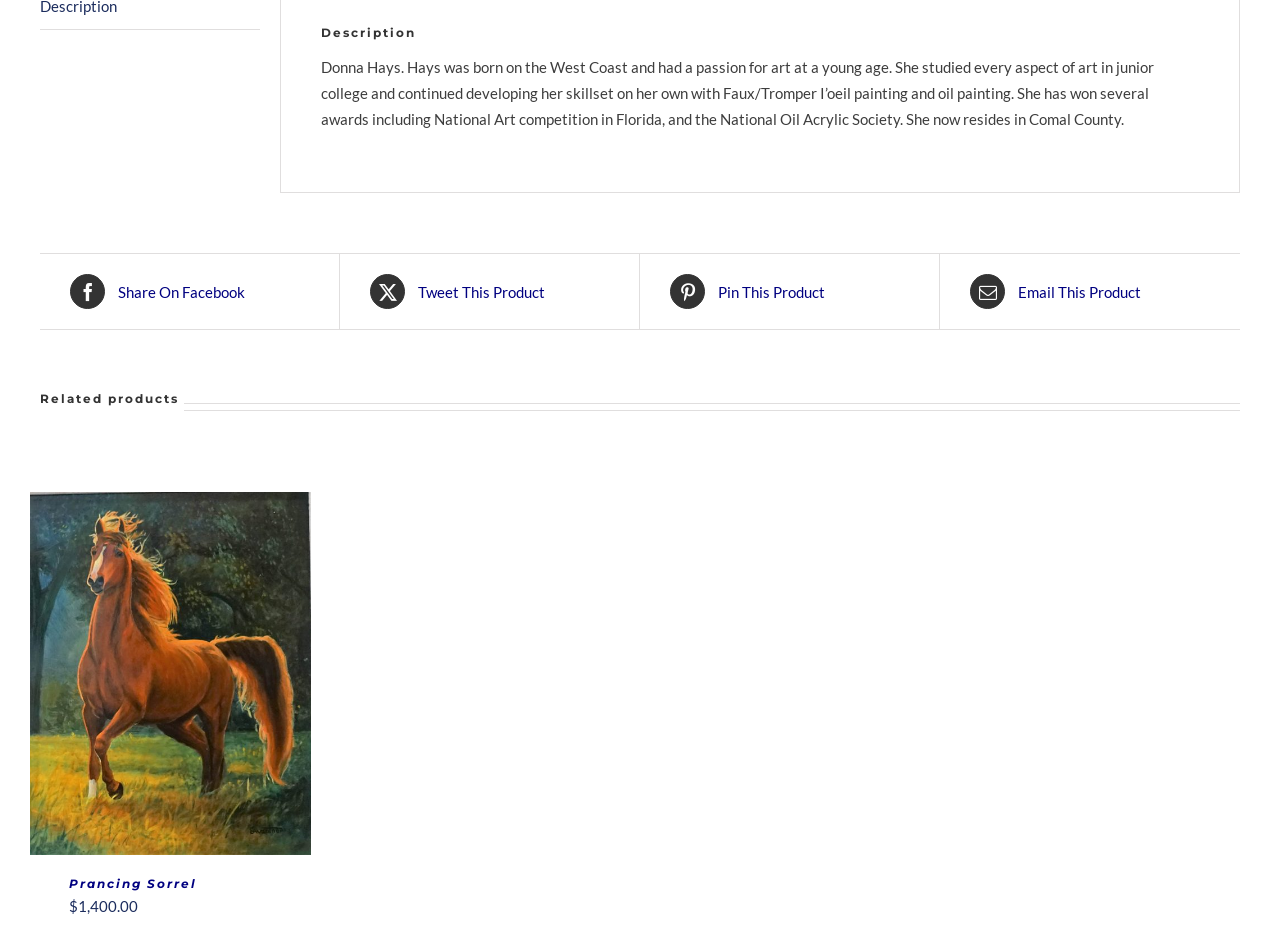Using the given element description, provide the bounding box coordinates (top-left x, top-left y, bottom-right x, bottom-right y) for the corresponding UI element in the screenshot: Prancing Sorrel

[0.054, 0.941, 0.154, 0.957]